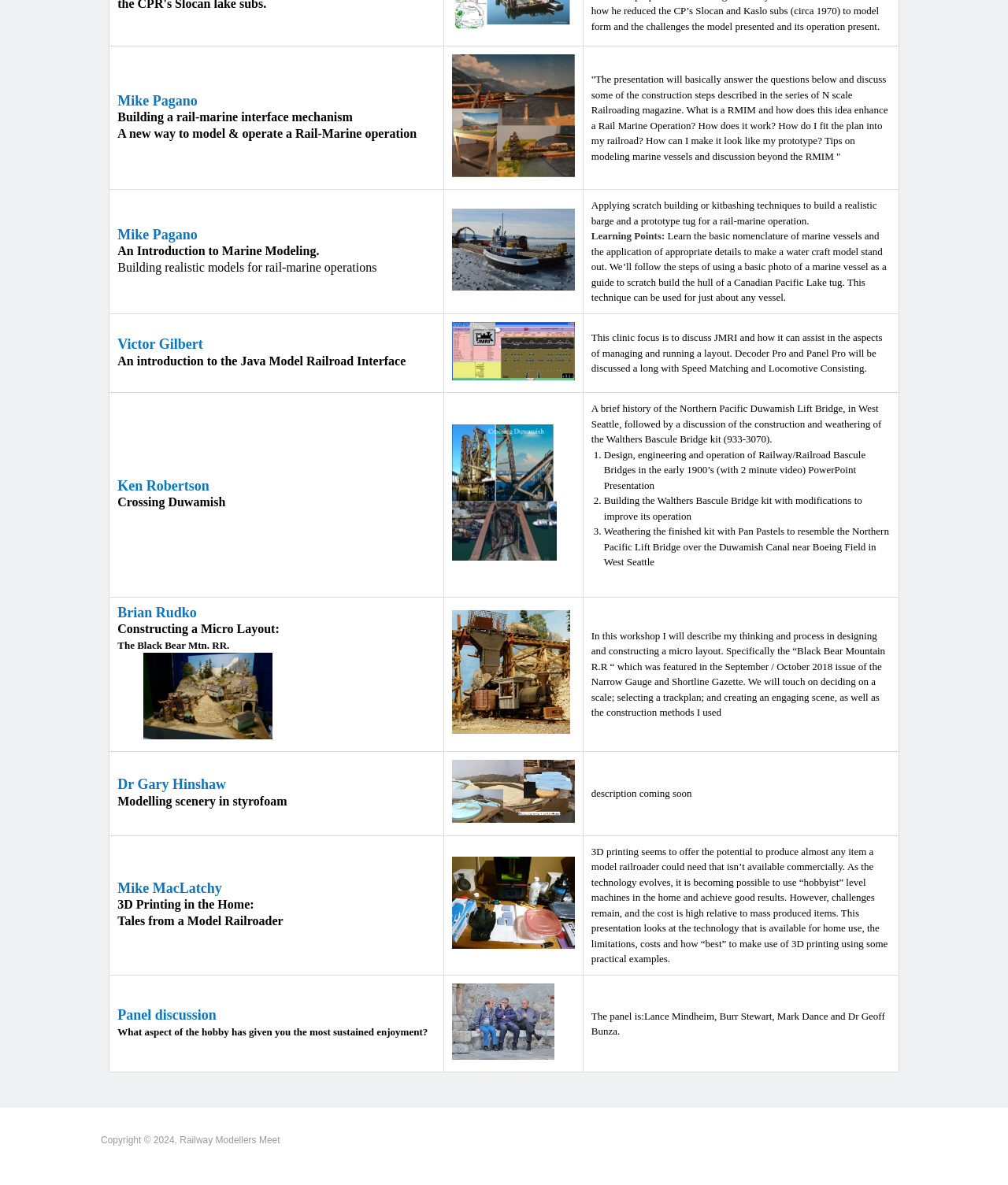Answer the following query concisely with a single word or phrase:
Who is the author of the book mentioned in Brian Rudko's presentation?

Not mentioned